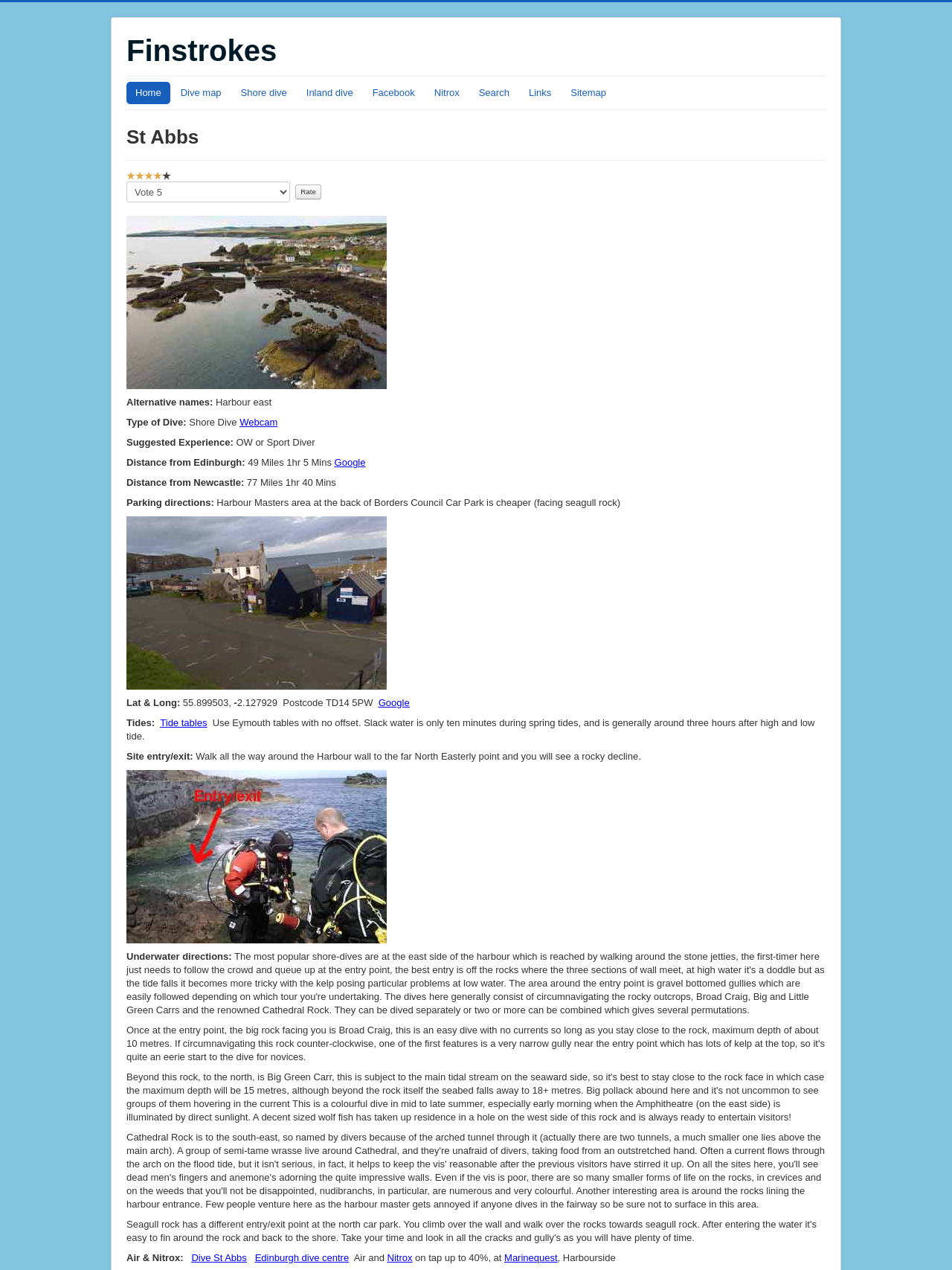What is the user rating of St Abbs?
Based on the screenshot, provide a one-word or short-phrase response.

5/5